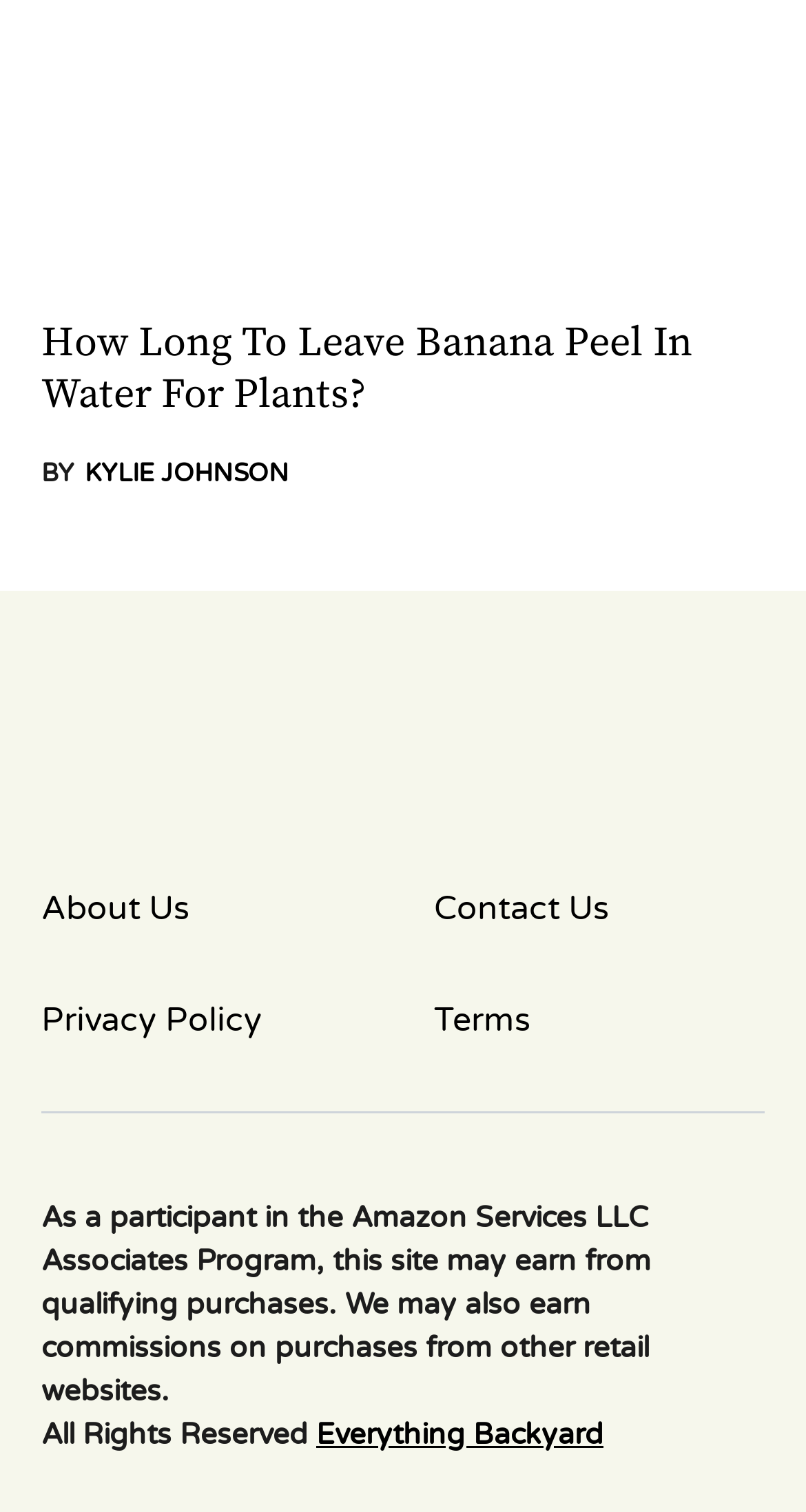Identify the bounding box coordinates of the element to click to follow this instruction: 'Go to the Everything Backyard homepage'. Ensure the coordinates are four float values between 0 and 1, provided as [left, top, right, bottom].

[0.051, 0.459, 0.949, 0.541]